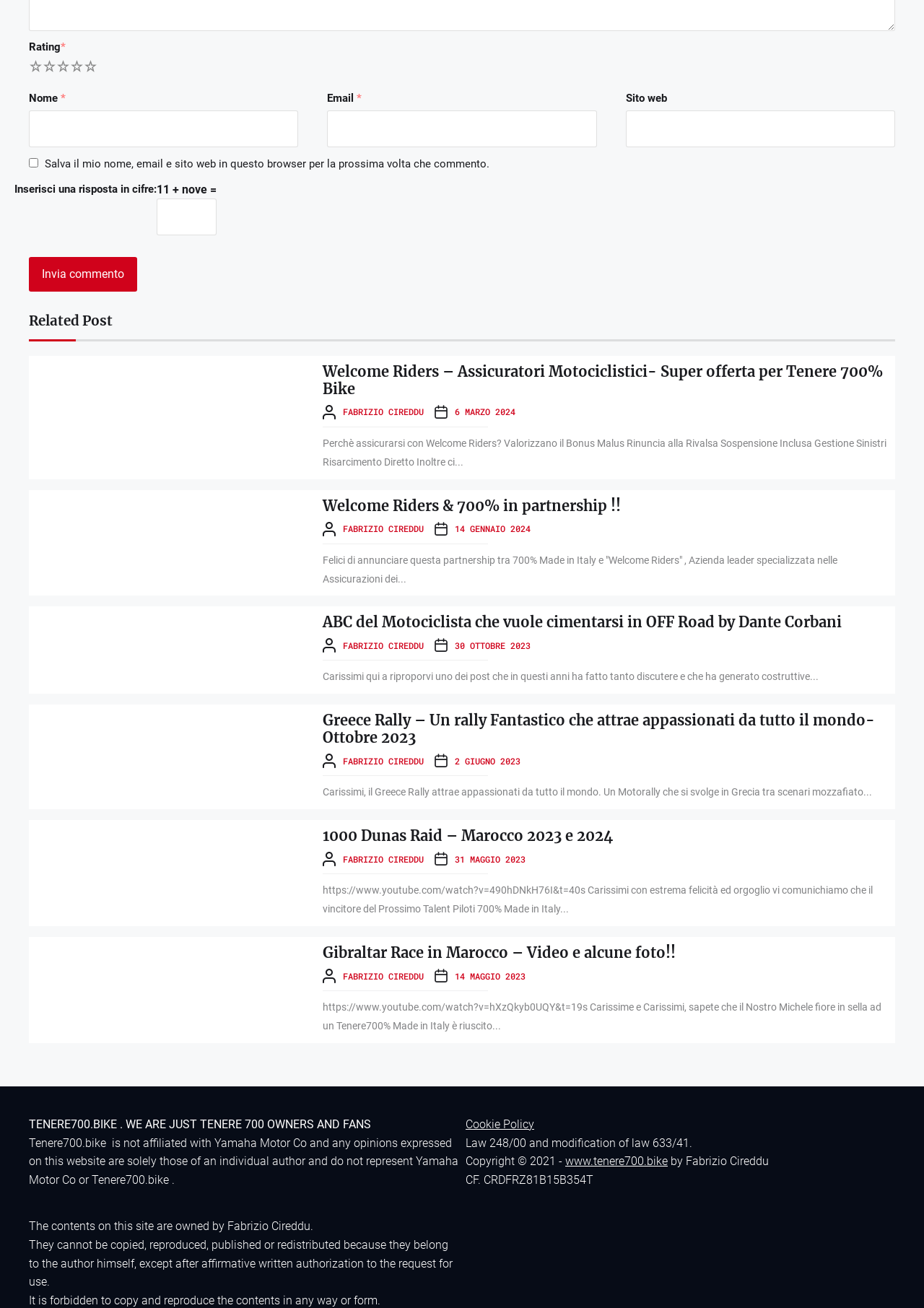What is the name of the author of this webpage?
Ensure your answer is thorough and detailed.

The name of the author of this webpage is Fabrizio Cireddu, which is indicated by the text at the bottom of the page stating that the contents of the site are owned by Fabrizio Cireddu.